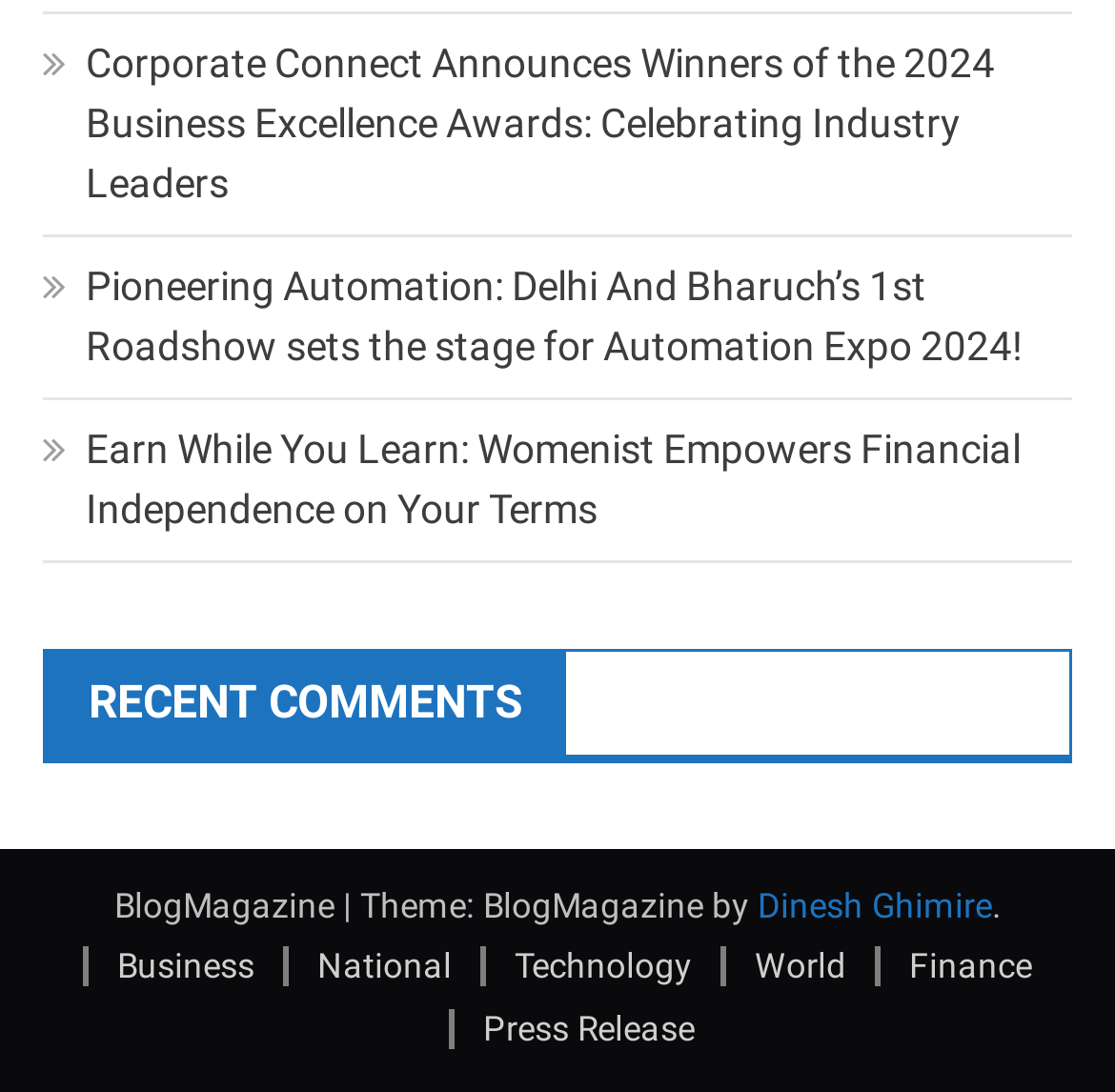Identify the bounding box for the UI element described as: "Dinesh Ghimire". The coordinates should be four float numbers between 0 and 1, i.e., [left, top, right, bottom].

[0.679, 0.811, 0.89, 0.848]